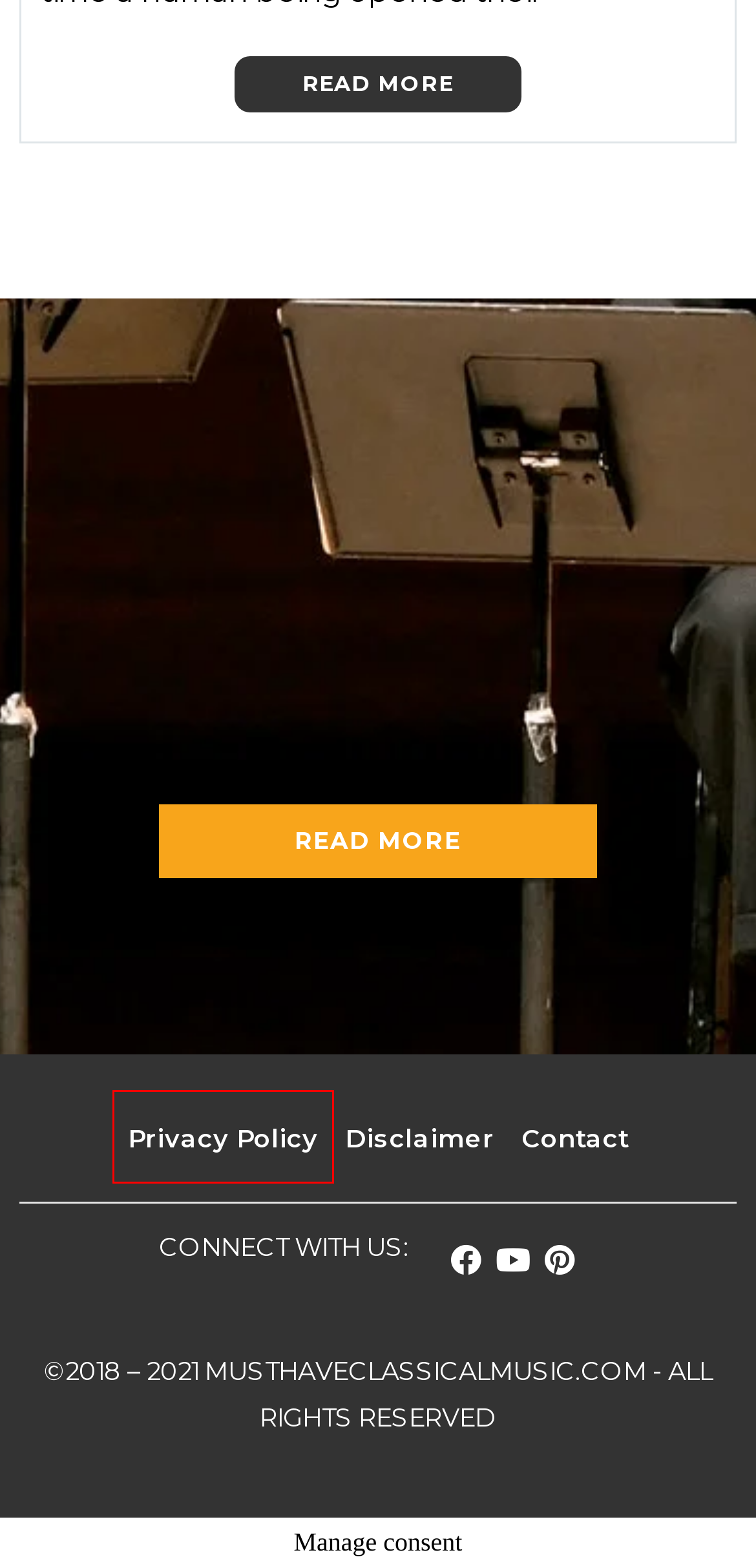Examine the webpage screenshot and identify the UI element enclosed in the red bounding box. Pick the webpage description that most accurately matches the new webpage after clicking the selected element. Here are the candidates:
A. A Look at the Different Types Of Musical Instruments You Can Learn to Play Today
B. Contact - MustHaveClassicalMusic.com
C. Disclaimer - MustHaveClassicalMusic.com
D. Home Articles Archives - MustHaveClassicalMusic.com
E. Bridgerton Classical Music: What’s All the Hype About?
F. Masters Of Classical Music Review - MustHaveClassicalMusic.com
G. Privacy Policy - MustHaveClassicalMusic.com
H. A Guide To Candlelight Concerts — Are They Worth It?

G